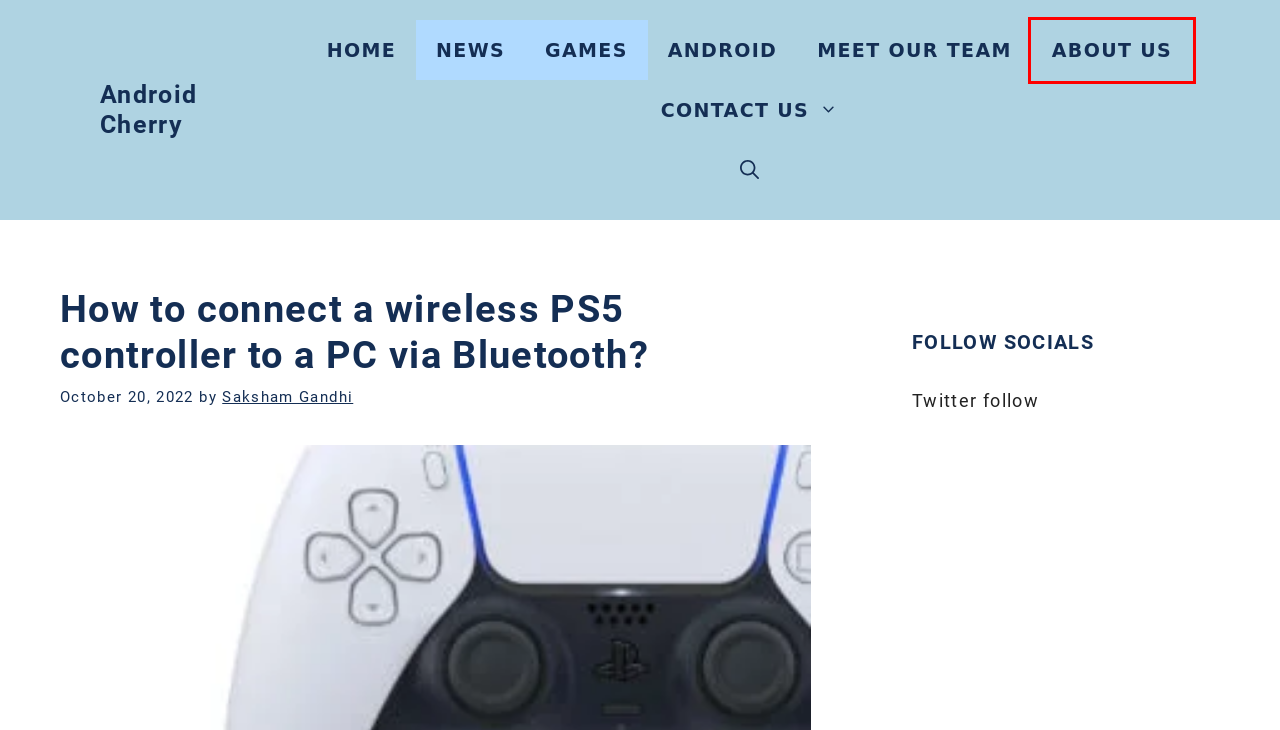Analyze the screenshot of a webpage with a red bounding box and select the webpage description that most accurately describes the new page resulting from clicking the element inside the red box. Here are the candidates:
A. About Us - Android Cherry
B. News Archives - Android Cherry
C. Android Archives - Android Cherry
D. Contact - Android Cherry
E. Games Archives - Android Cherry
F. Saksham Gandhi, Author at Android Cherry
G. Android Cherry -
H. Meet Our Team - Android Cherry

A